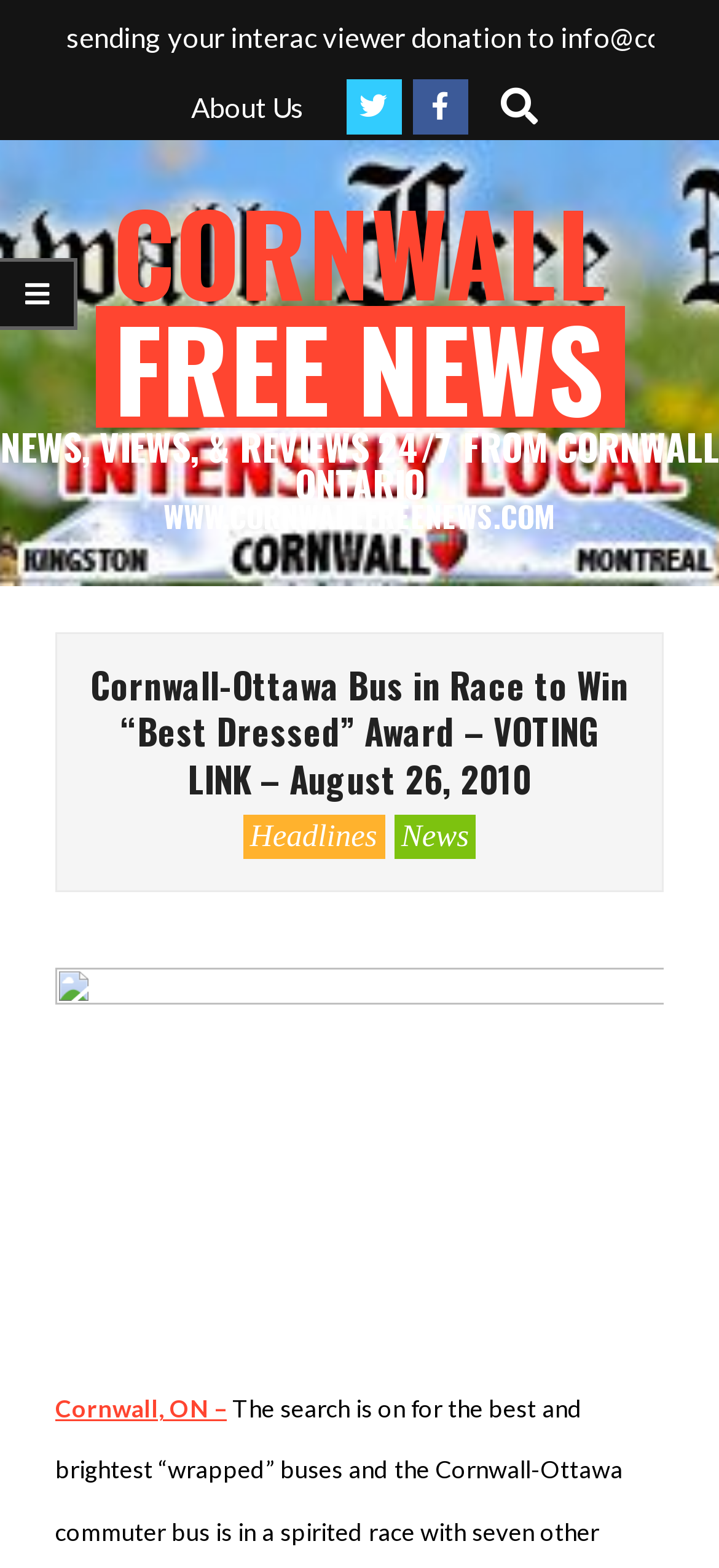Given the content of the image, can you provide a detailed answer to the question?
How many main categories are there in the news section?

I can see two main categories in the news section, namely 'Headlines' and 'News', which are represented by links on the webpage.